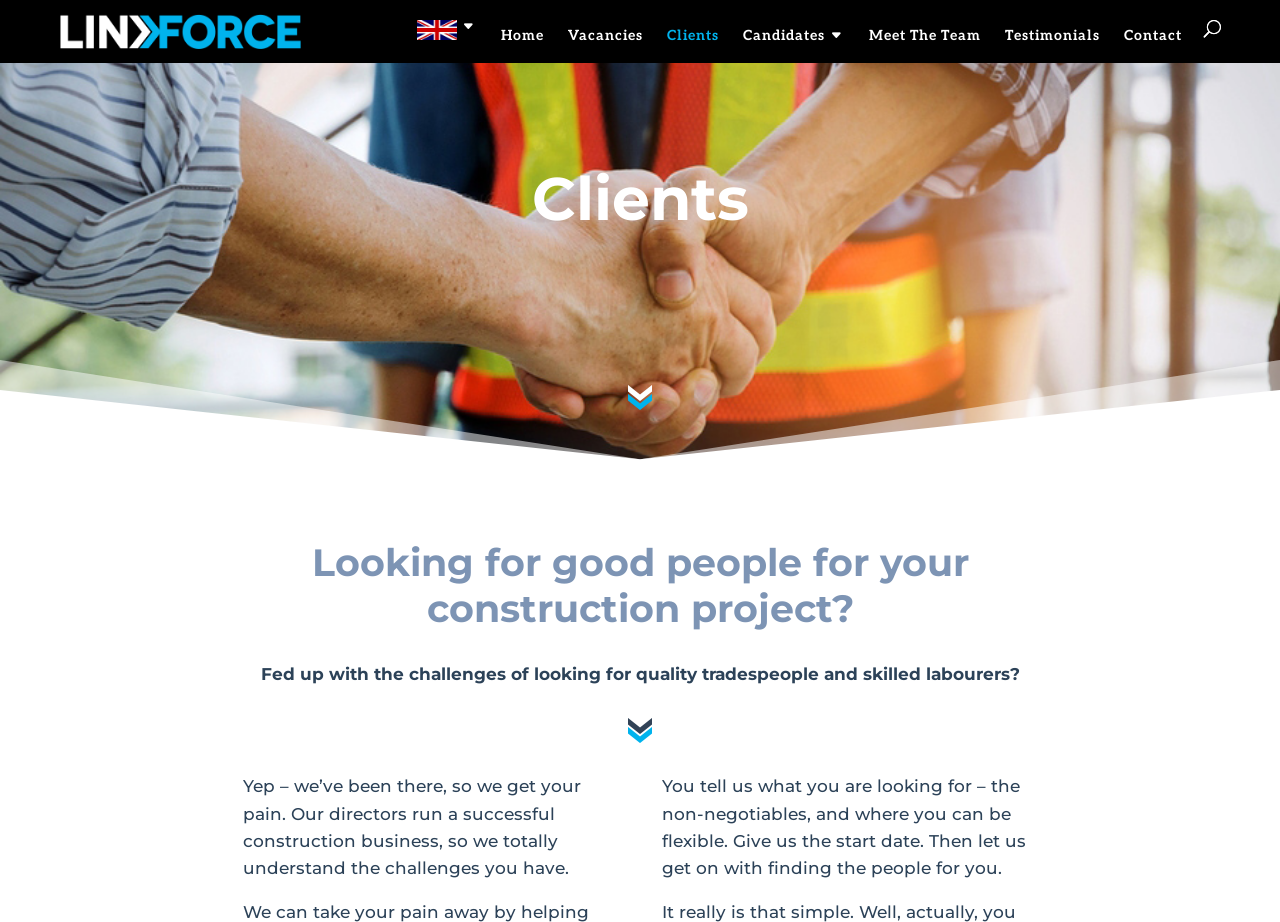Please identify the bounding box coordinates of the clickable area that will allow you to execute the instruction: "Click on the Link-Force logo".

[0.047, 0.012, 0.274, 0.056]